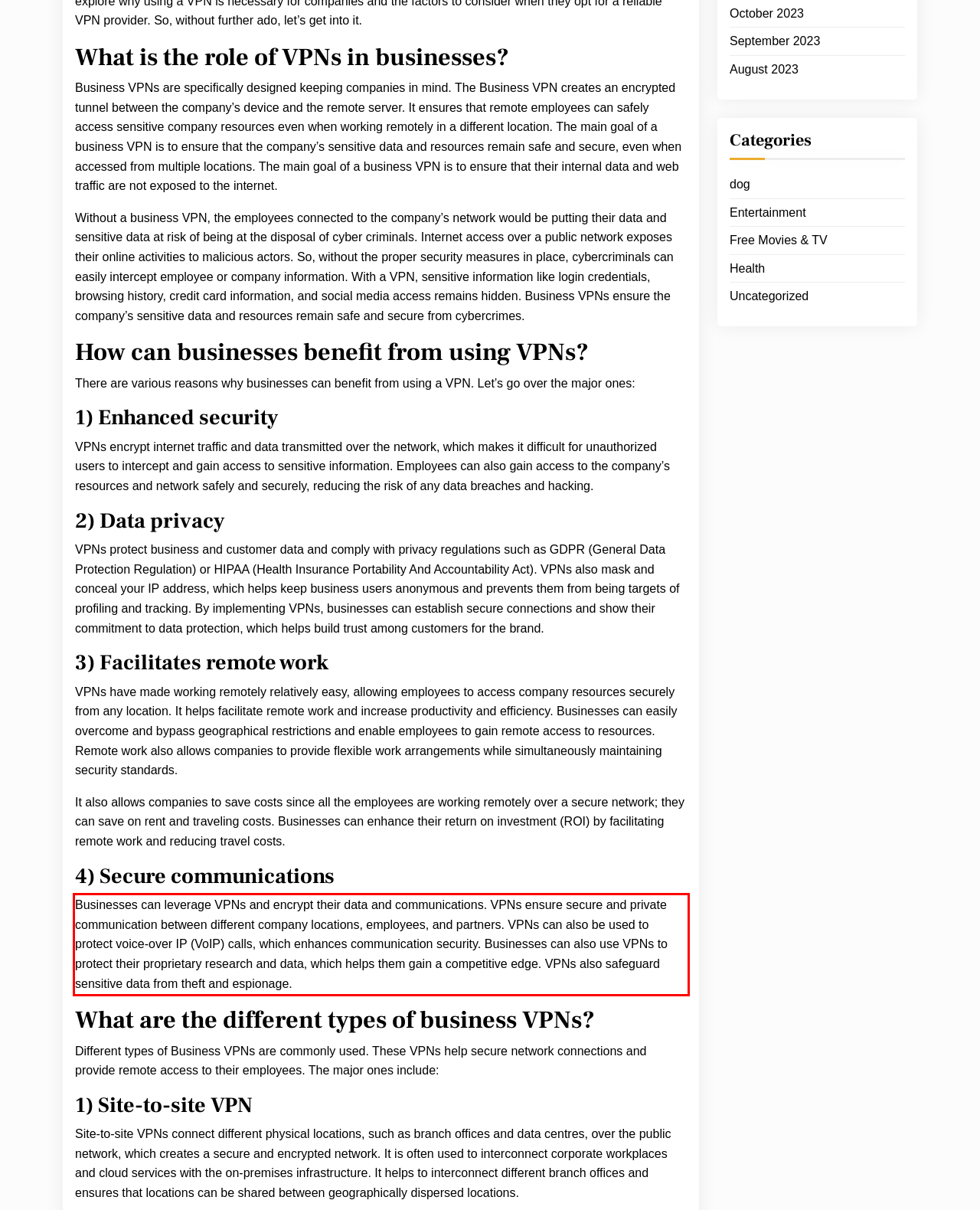Please perform OCR on the text within the red rectangle in the webpage screenshot and return the text content.

Businesses can leverage VPNs and encrypt their data and communications. VPNs ensure secure and private communication between different company locations, employees, and partners. VPNs can also be used to protect voice-over IP (VoIP) calls, which enhances communication security. Businesses can also use VPNs to protect their proprietary research and data, which helps them gain a competitive edge. VPNs also safeguard sensitive data from theft and espionage.